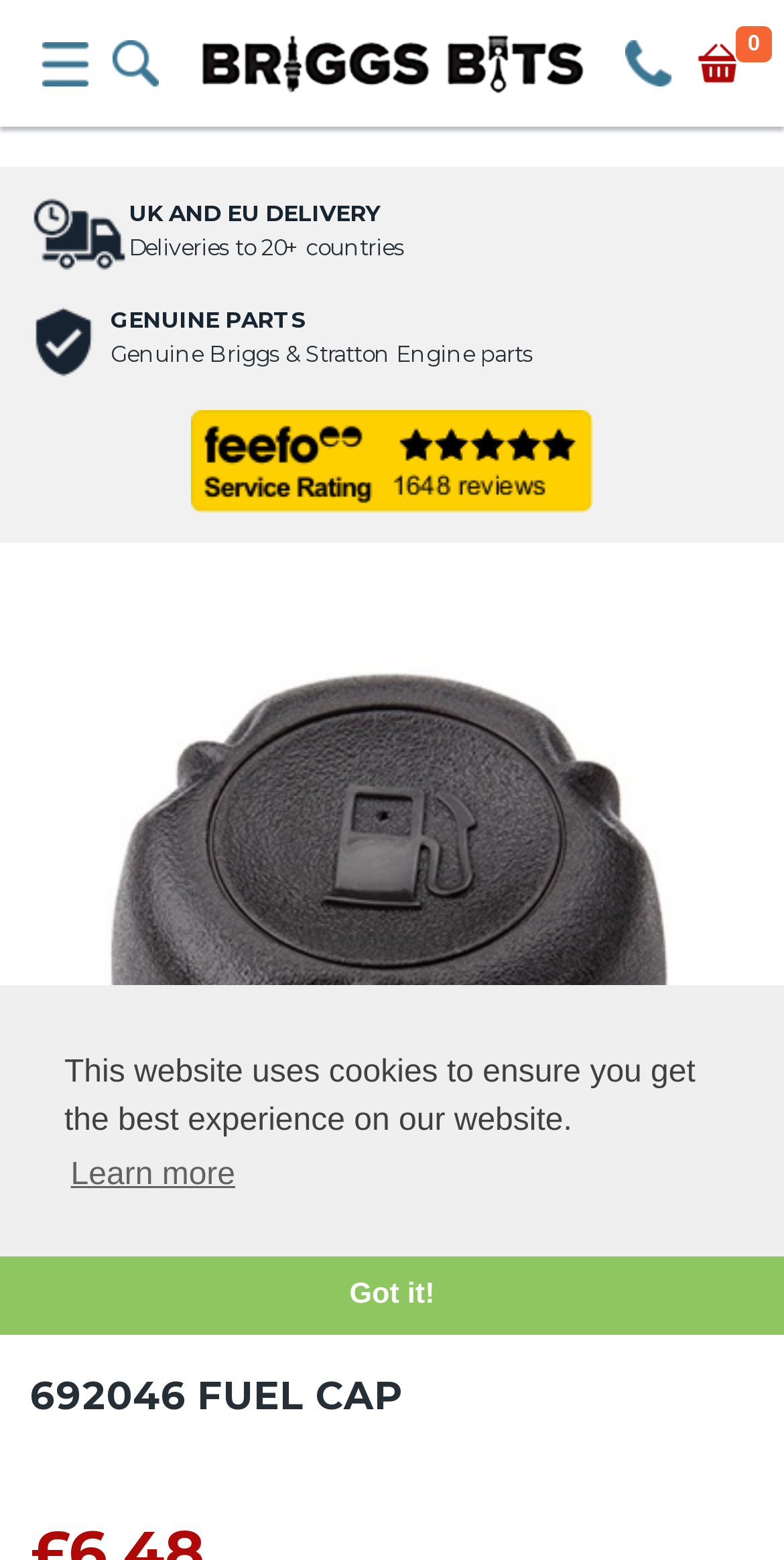Provide the bounding box coordinates, formatted as (top-left x, top-left y, bottom-right x, bottom-right y), with all values being floating point numbers between 0 and 1. Identify the bounding box of the UI element that matches the description: 0 $('.insituCartOutput.itemCount').html(getCartItem(3)); <%=obj.CartCount%>

[0.872, 0.026, 0.962, 0.055]